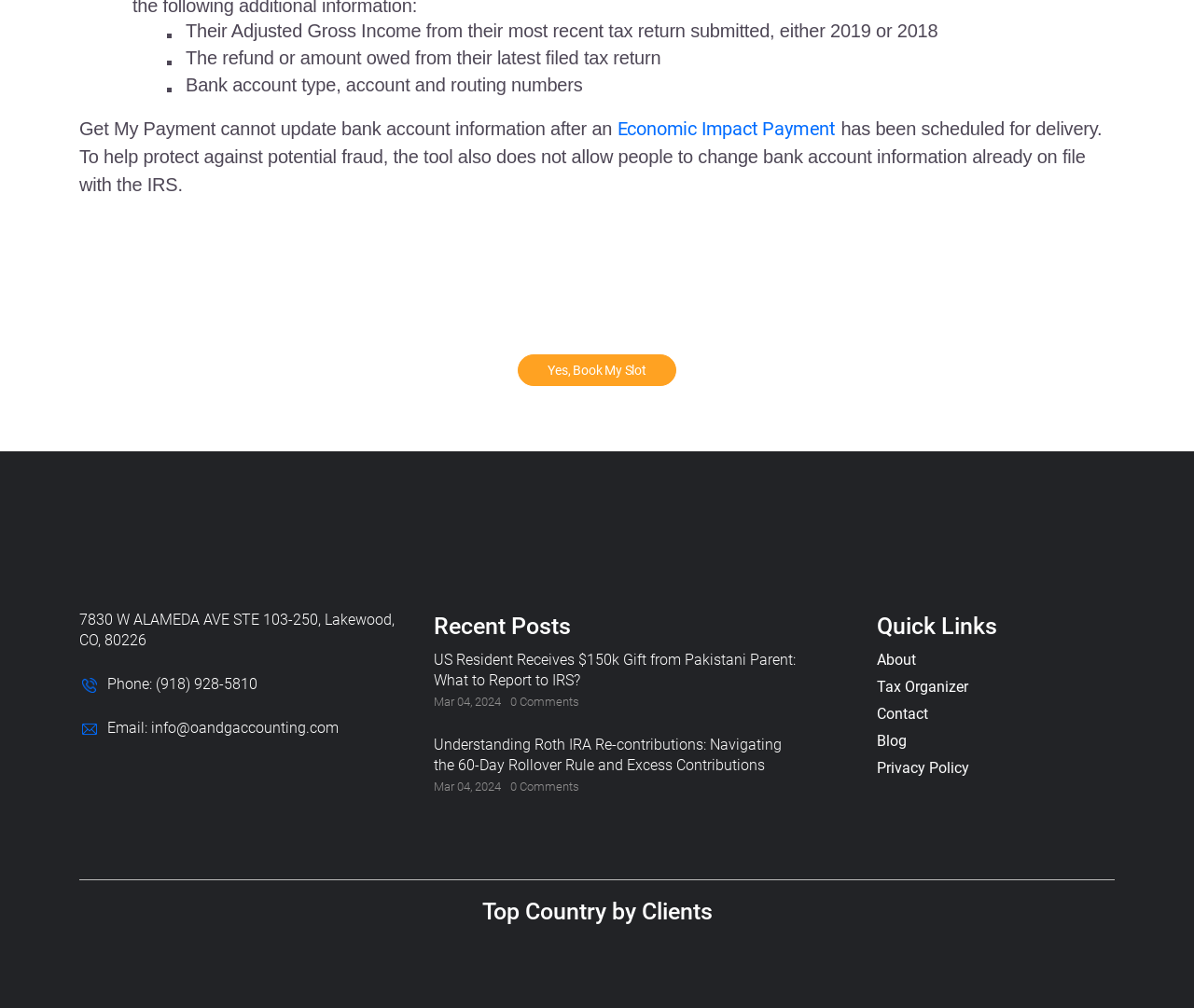Determine the bounding box coordinates in the format (top-left x, top-left y, bottom-right x, bottom-right y). Ensure all values are floating point numbers between 0 and 1. Identify the bounding box of the UI element described by: Yes, Book My Slot

[0.434, 0.352, 0.566, 0.383]